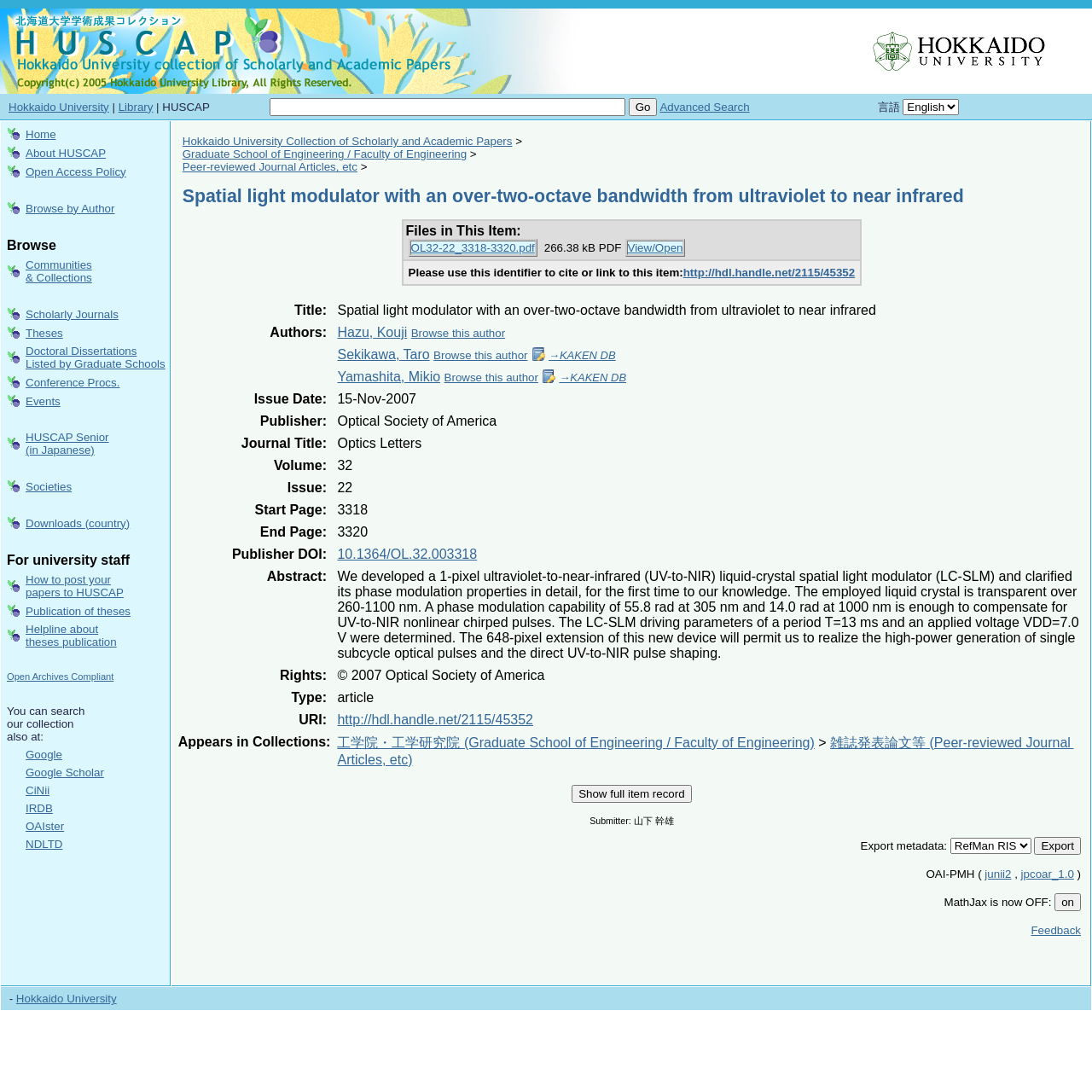Use a single word or phrase to answer the following:
What are the main categories listed on the webpage?

Home, About HUSCAP, etc.